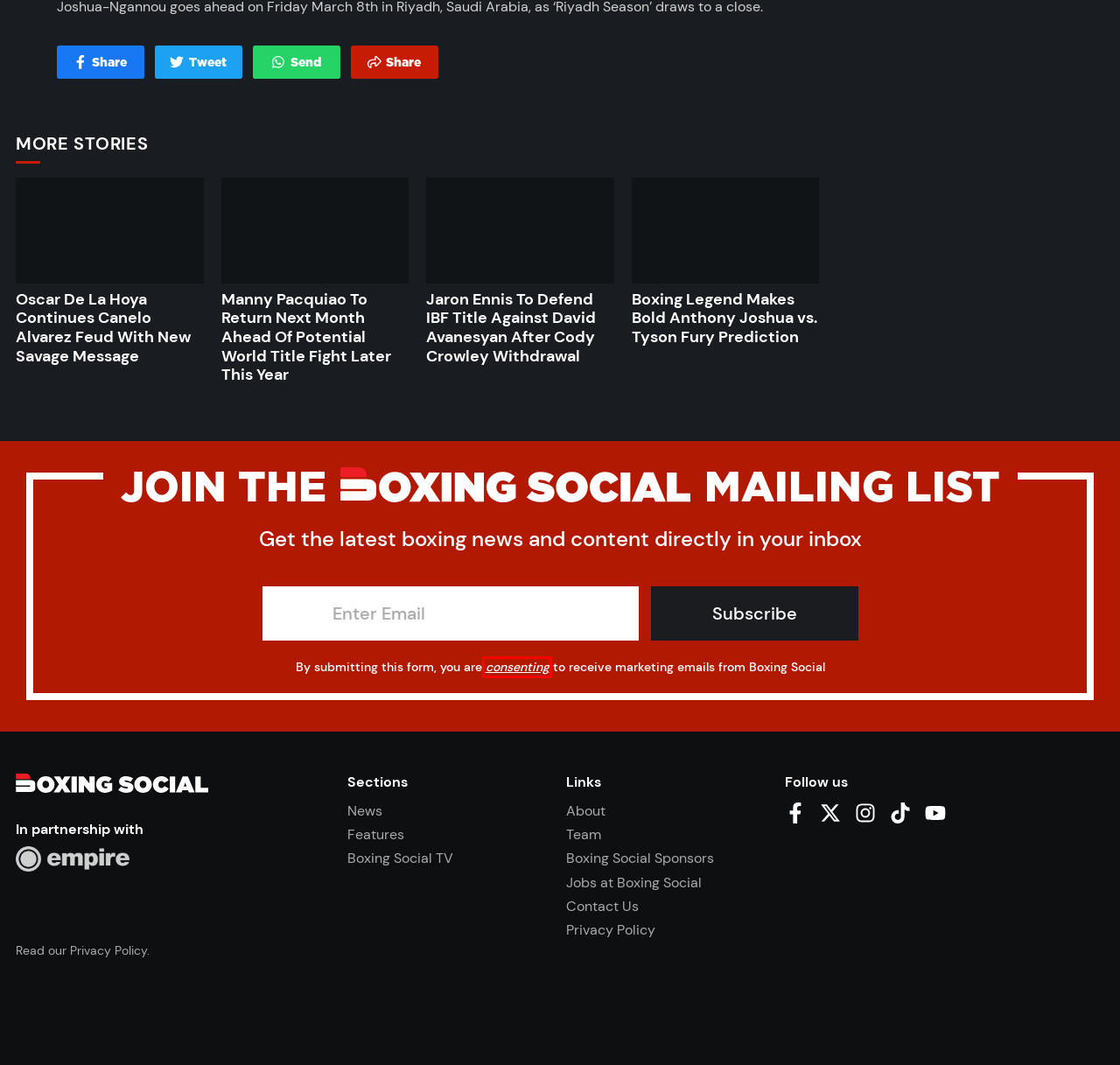A screenshot of a webpage is given with a red bounding box around a UI element. Choose the description that best matches the new webpage shown after clicking the element within the red bounding box. Here are the candidates:
A. About Boxing Social
B. Boxing News, Boxing Results and Reactions – Boxing Social
C. Contact Boxing Social
D. Privacy Policy – Boxing Social
E. Jobs in Boxing Media – Work For Boxing Social
F. Boxing Social Team
G. Sponsors - Boxing Social
H. Email Marketing Privacy Policy – Boxing Social

H